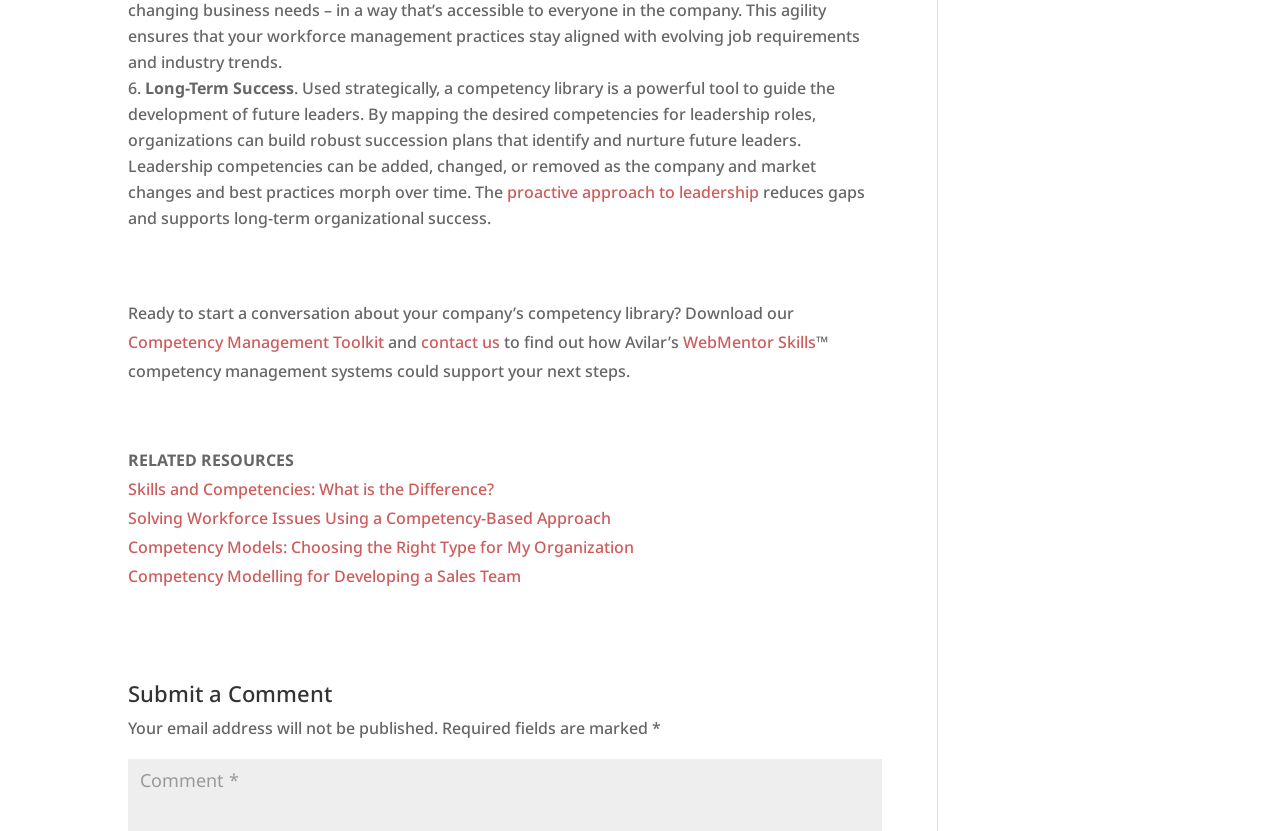What is required to submit a comment?
Refer to the image and respond with a one-word or short-phrase answer.

Email address and comment